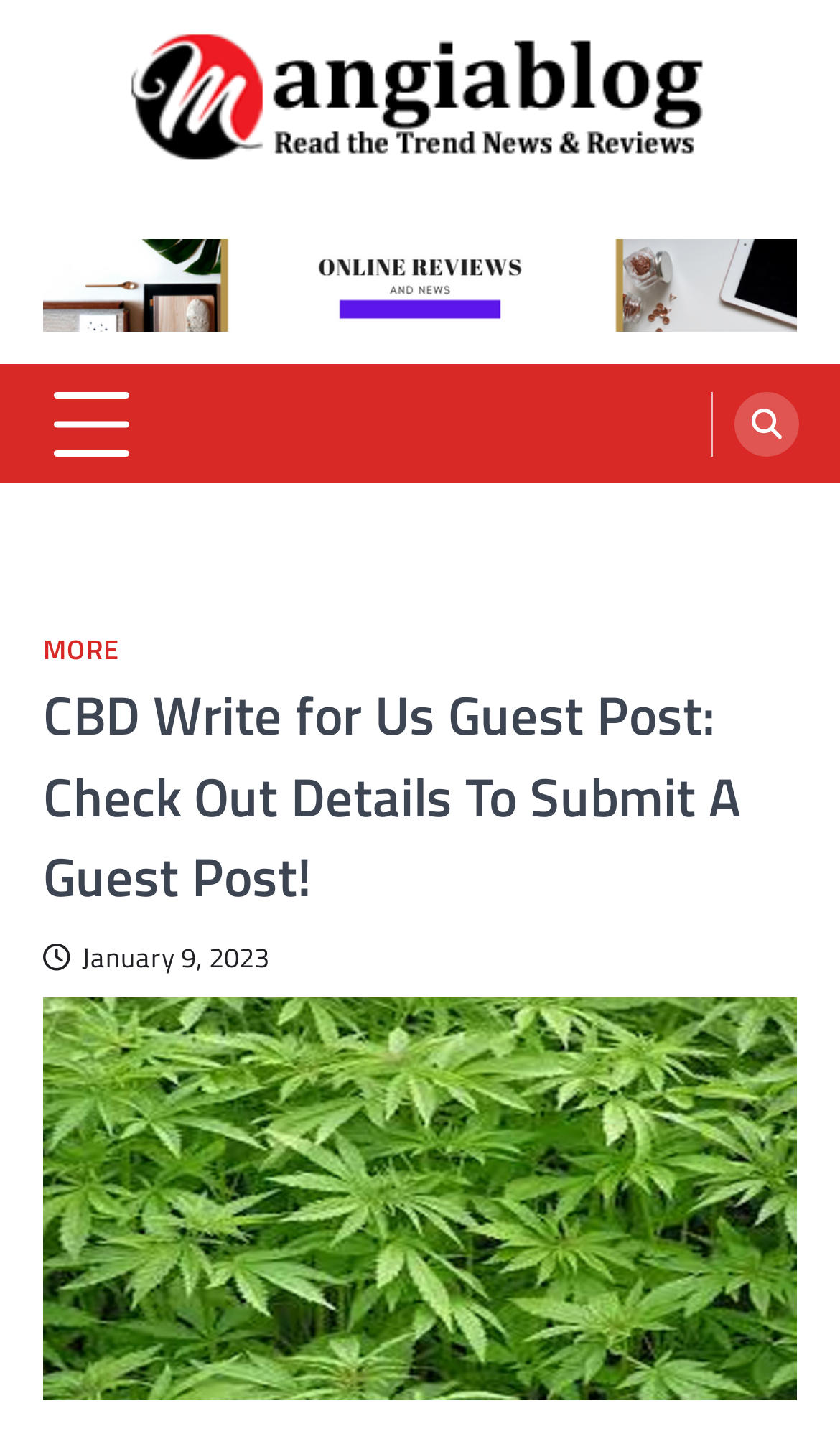Answer the question using only a single word or phrase: 
What is the purpose of the webpage?

To submit a guest post